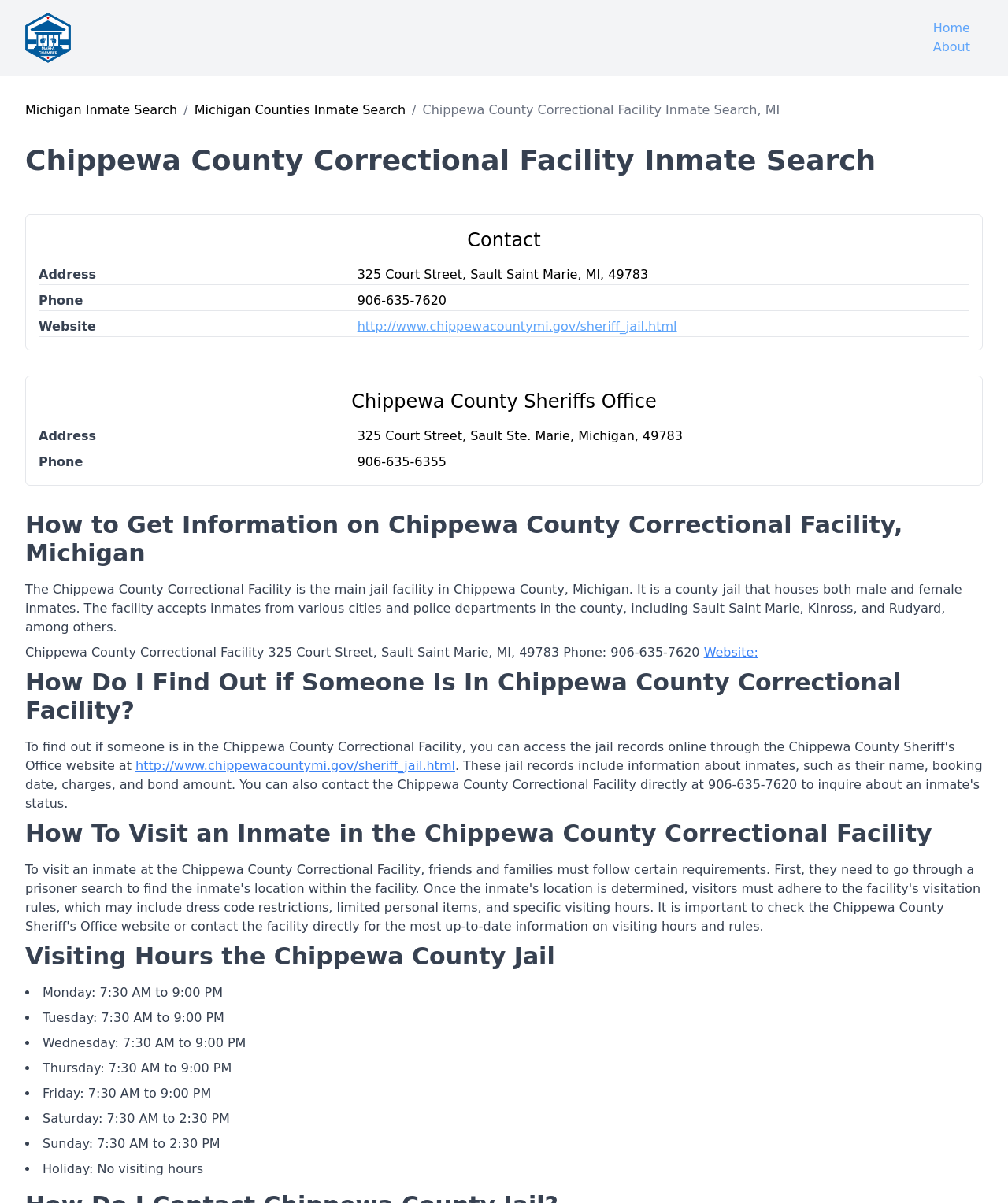What is the address of Chippewa County Correctional Facility?
Look at the image and respond to the question as thoroughly as possible.

I found the address by looking at the 'Address' section under the 'Contact' heading, which provides the full address of the facility.